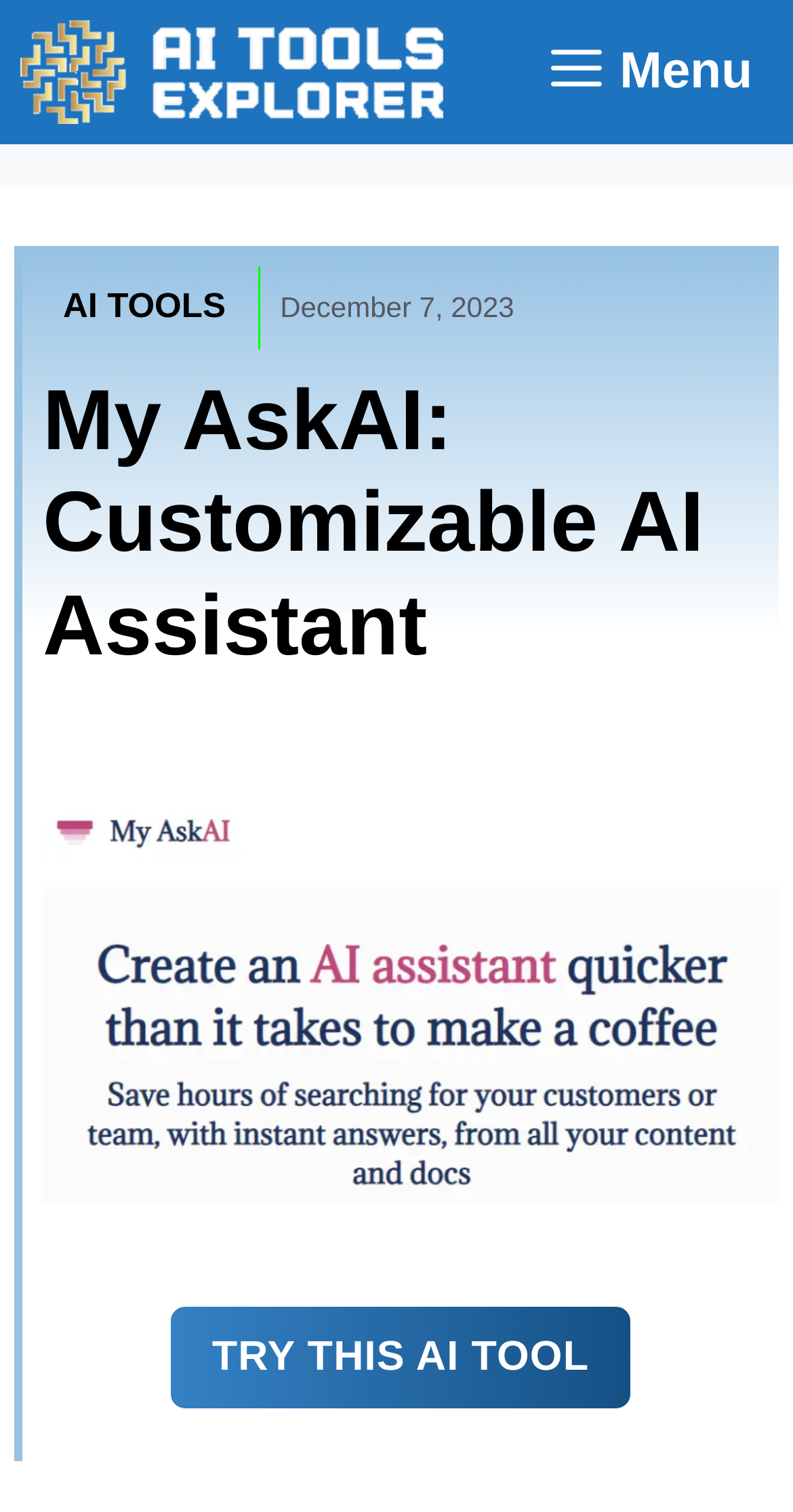Bounding box coordinates should be provided in the format (top-left x, top-left y, bottom-right x, bottom-right y) with all values between 0 and 1. Identify the bounding box for this UI element: Menu

[0.633, 0.0, 1.0, 0.095]